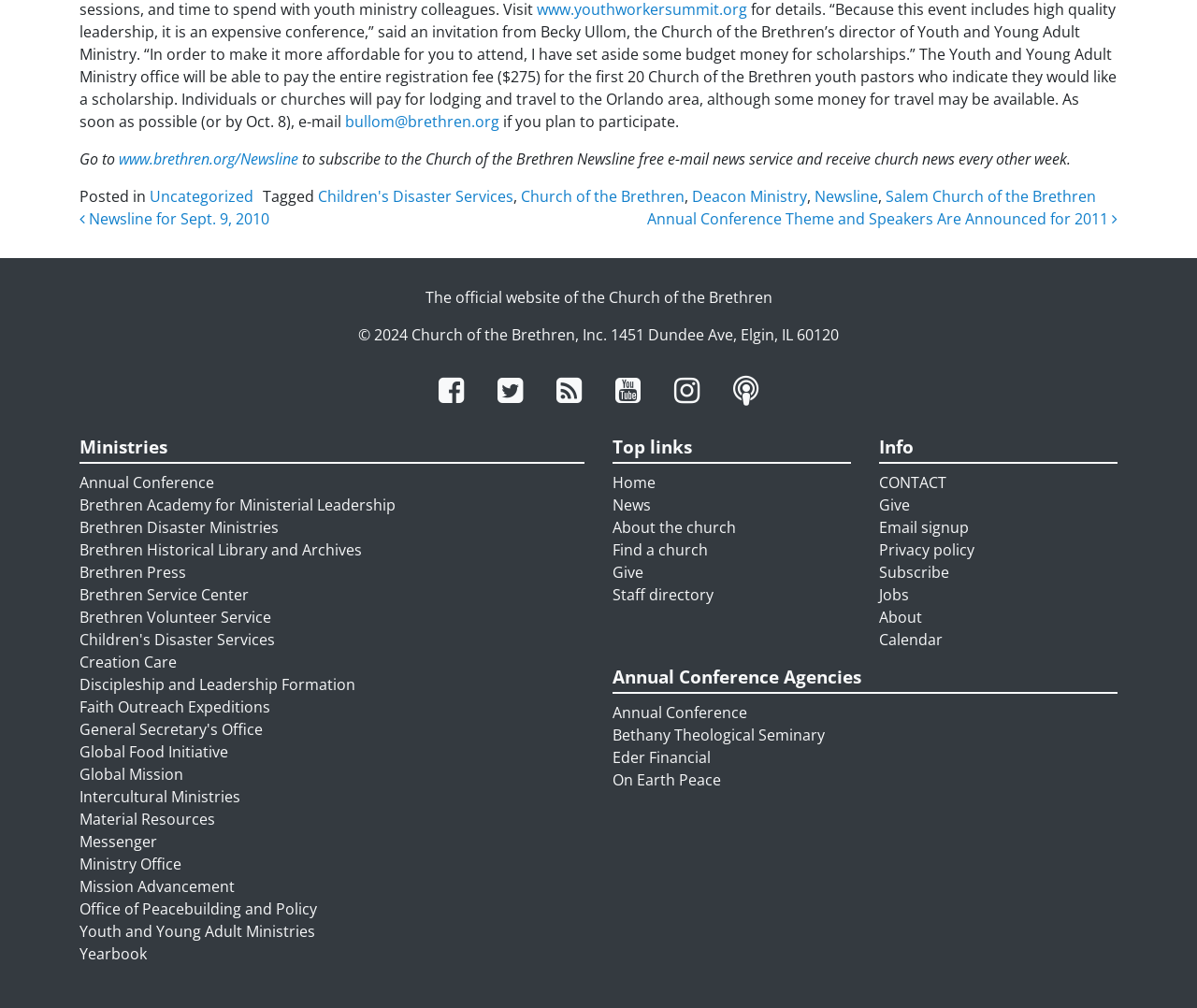Could you specify the bounding box coordinates for the clickable section to complete the following instruction: "Subscribe to the Church of the Brethren Newsline"?

[0.099, 0.147, 0.249, 0.168]